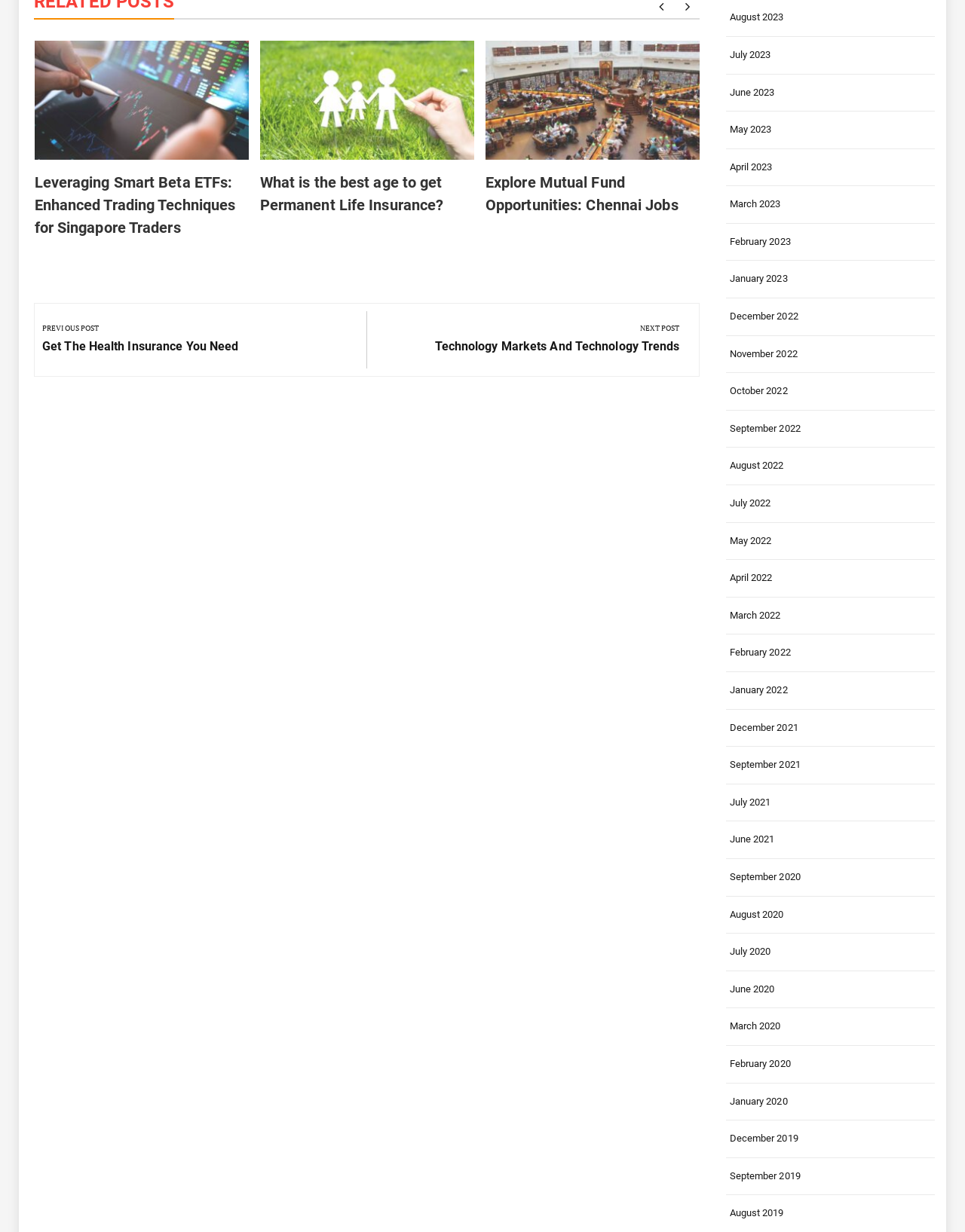What is the month of the first archive link?
Based on the image, give a one-word or short phrase answer.

July 2023